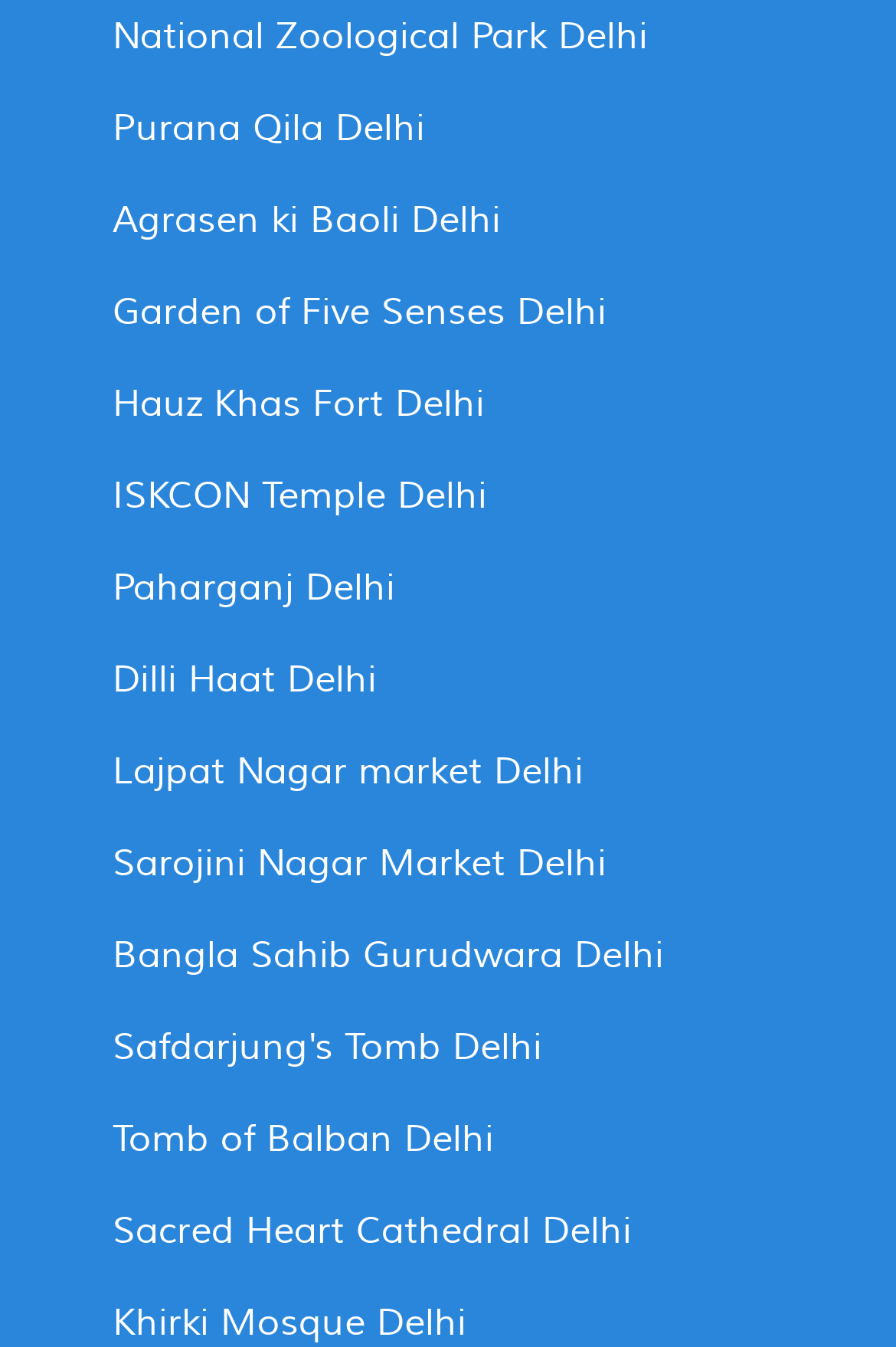What is the first link on the webpage?
Based on the screenshot, provide a one-word or short-phrase response.

National Zoological Park Delhi